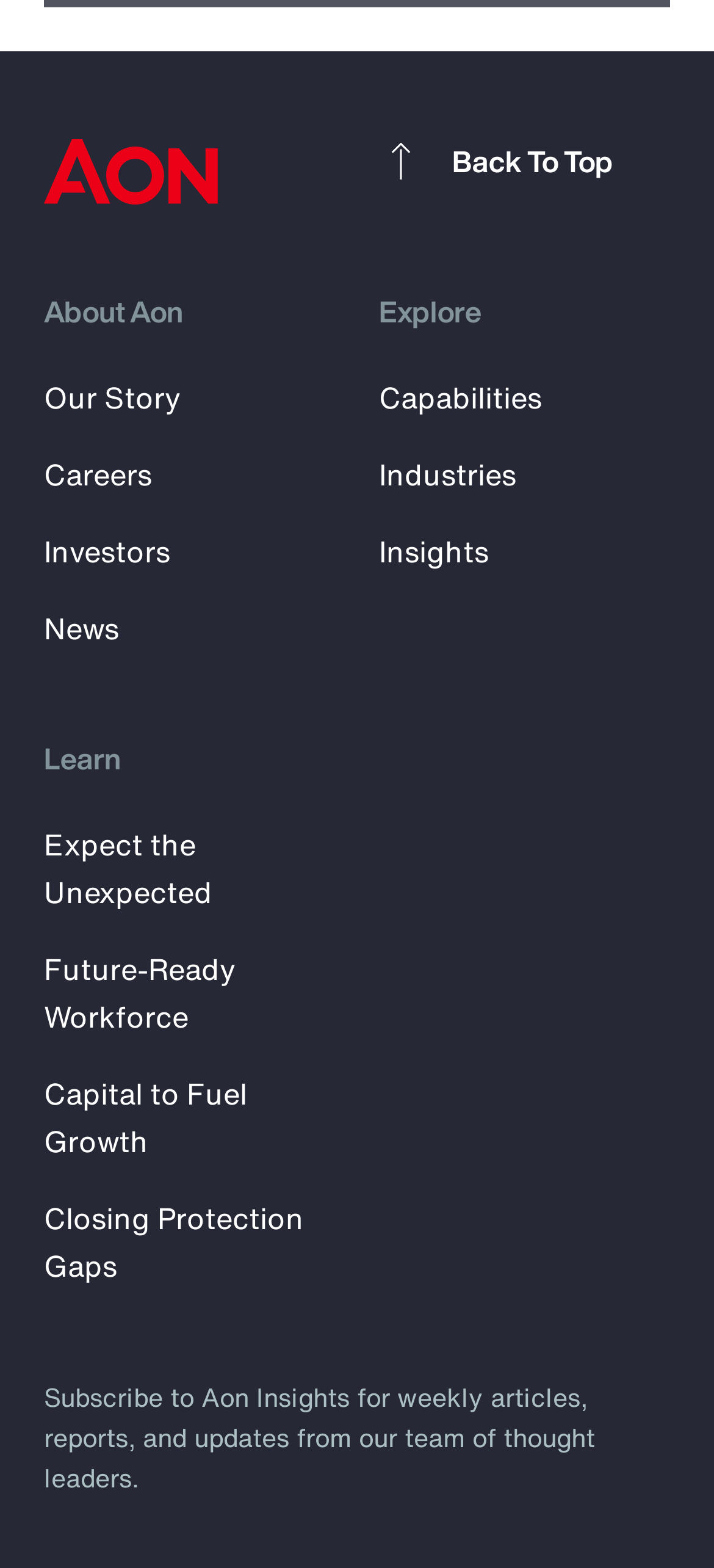Please specify the bounding box coordinates for the clickable region that will help you carry out the instruction: "Go to the Lubuntu website".

None